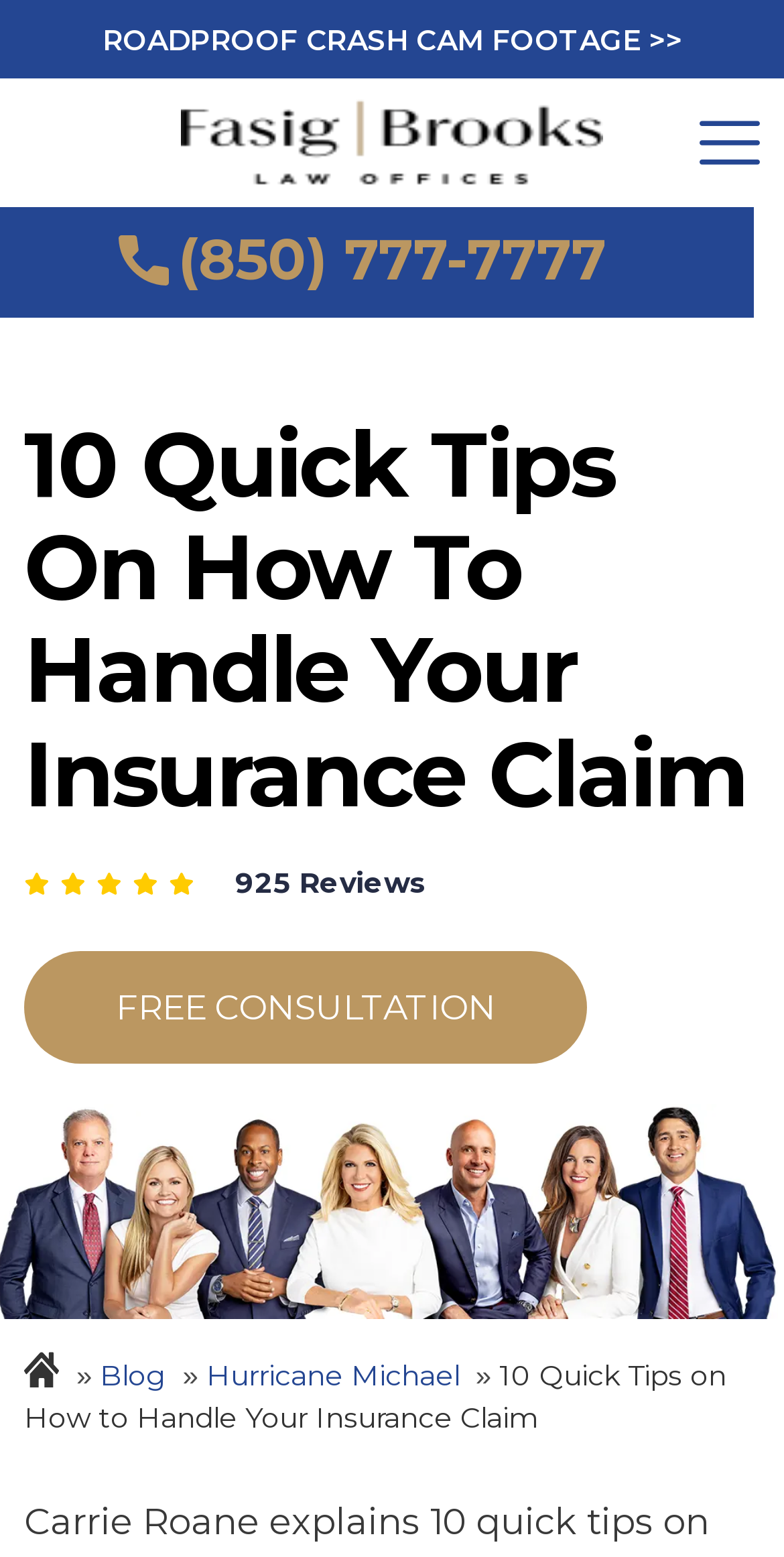Please specify the bounding box coordinates of the area that should be clicked to accomplish the following instruction: "Call the phone number (850) 777-7777". The coordinates should consist of four float numbers between 0 and 1, i.e., [left, top, right, bottom].

[0.15, 0.147, 0.773, 0.187]